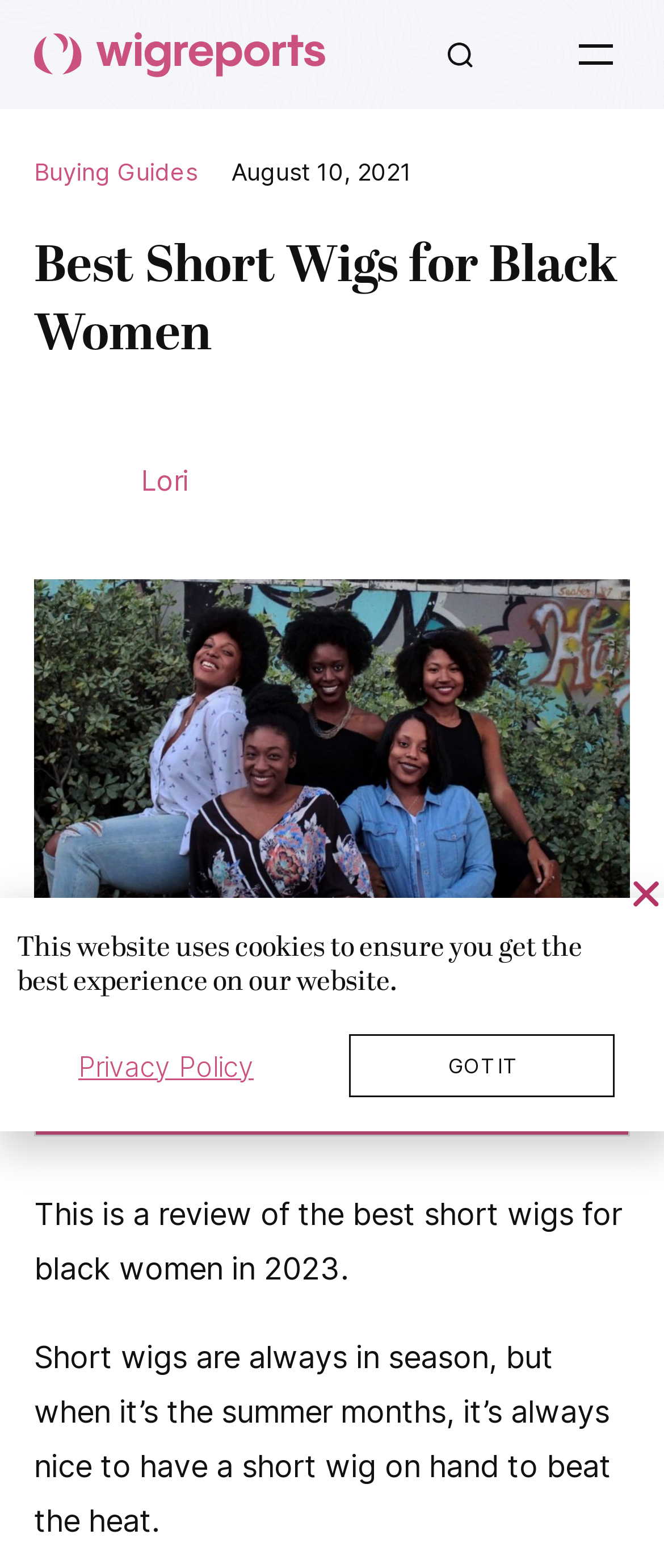Extract the main title from the webpage.

Best Short Wigs for Black Women